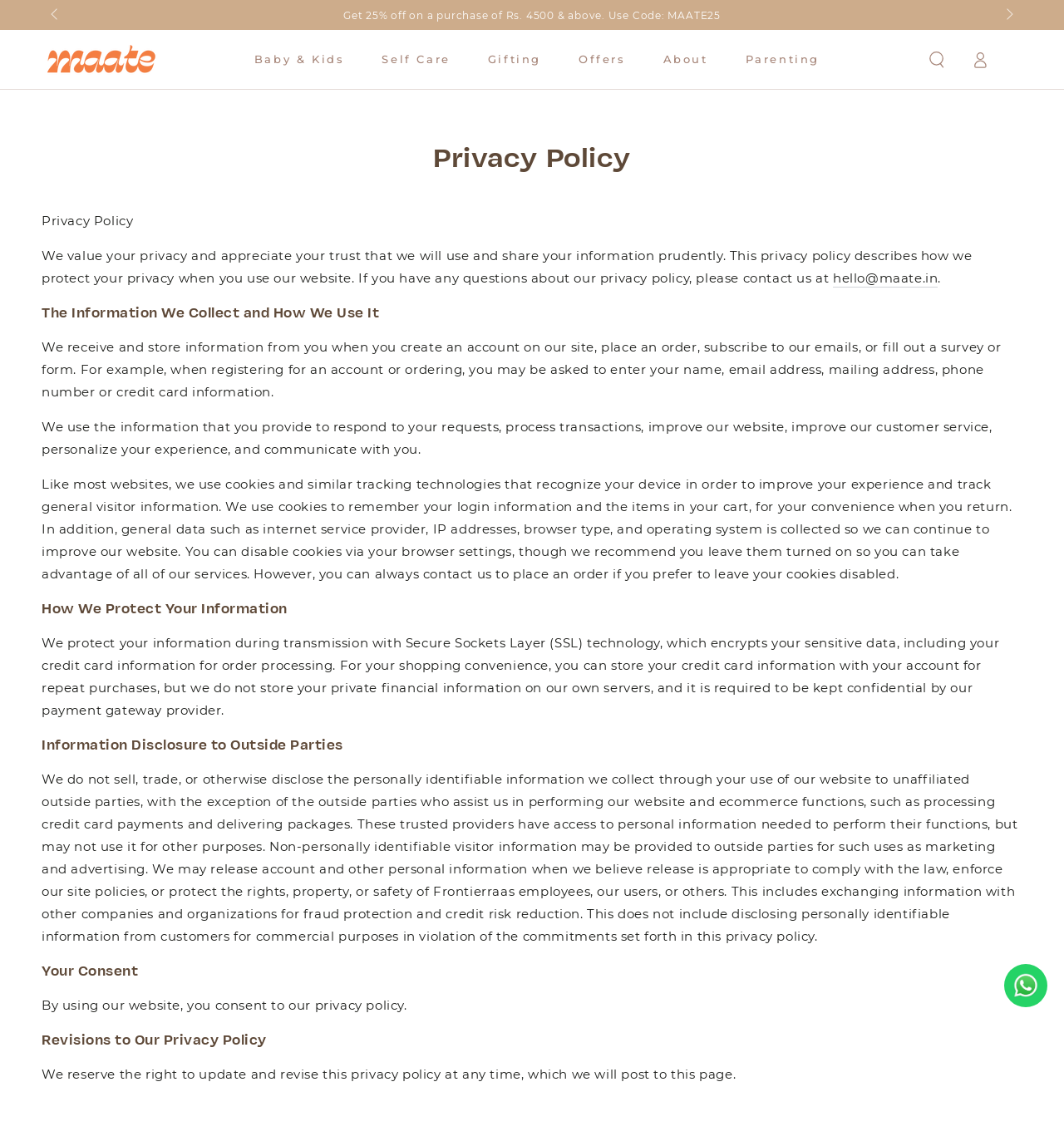How does the website protect user information during transmission?
Please utilize the information in the image to give a detailed response to the question.

According to the webpage, the website uses Secure Sockets Layer (SSL) technology to protect user information during transmission. This means that sensitive data, such as credit card information, is encrypted to prevent unauthorized access.